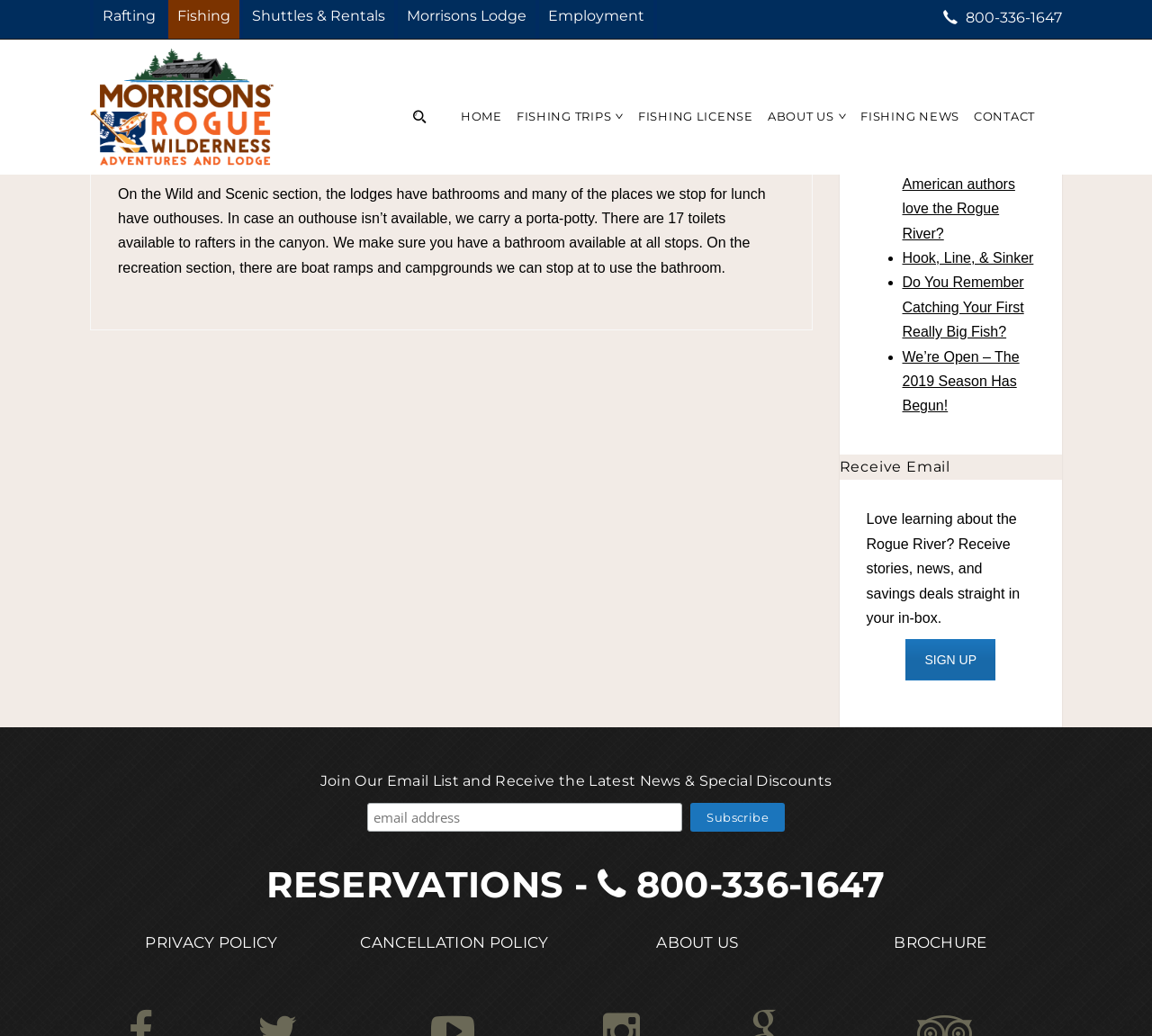Determine the bounding box coordinates of the region I should click to achieve the following instruction: "Click on the 'Fishing' link". Ensure the bounding box coordinates are four float numbers between 0 and 1, i.e., [left, top, right, bottom].

[0.154, 0.007, 0.2, 0.024]